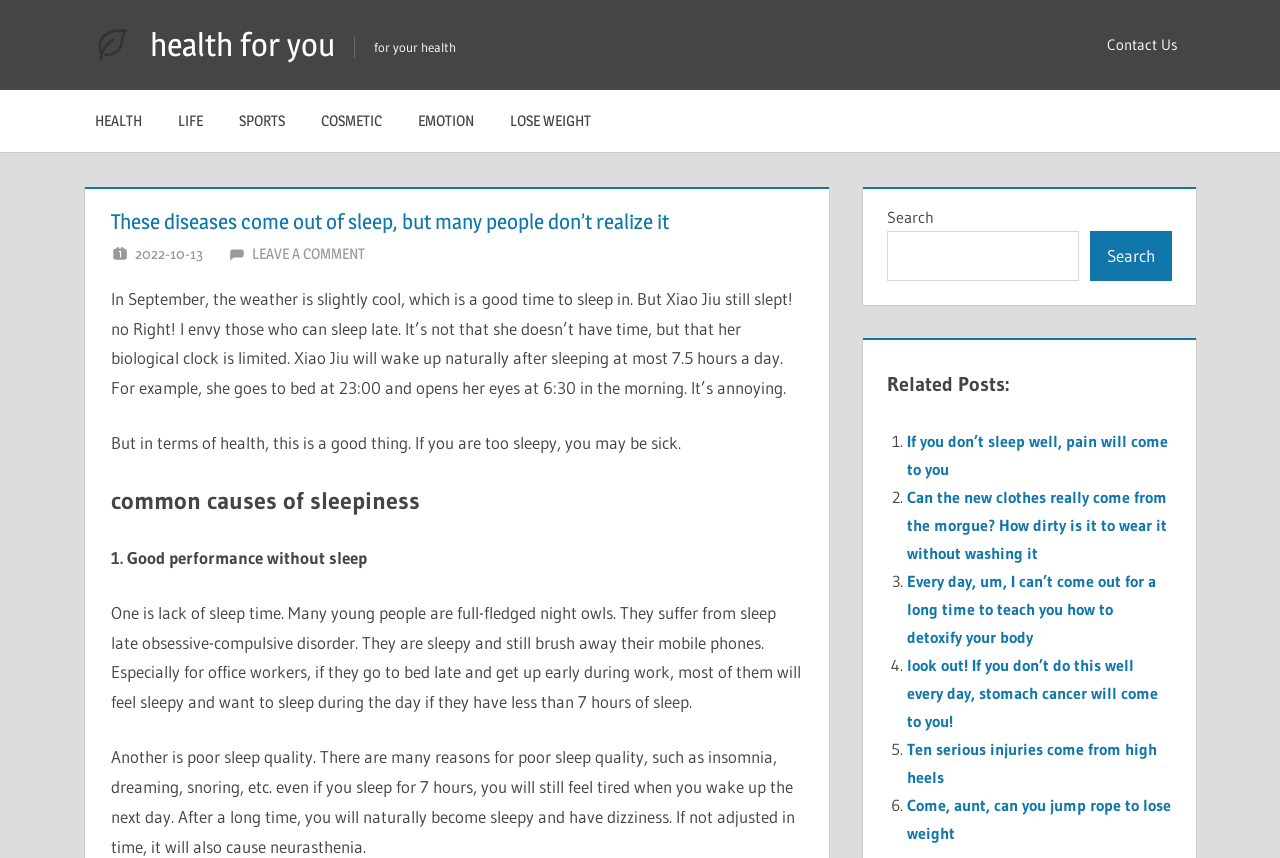Using the image as a reference, answer the following question in as much detail as possible:
What is the purpose of the search box?

The search box is located at the top right corner of the webpage, and it allows users to search for specific topics or keywords within the website, making it easier to find relevant information.